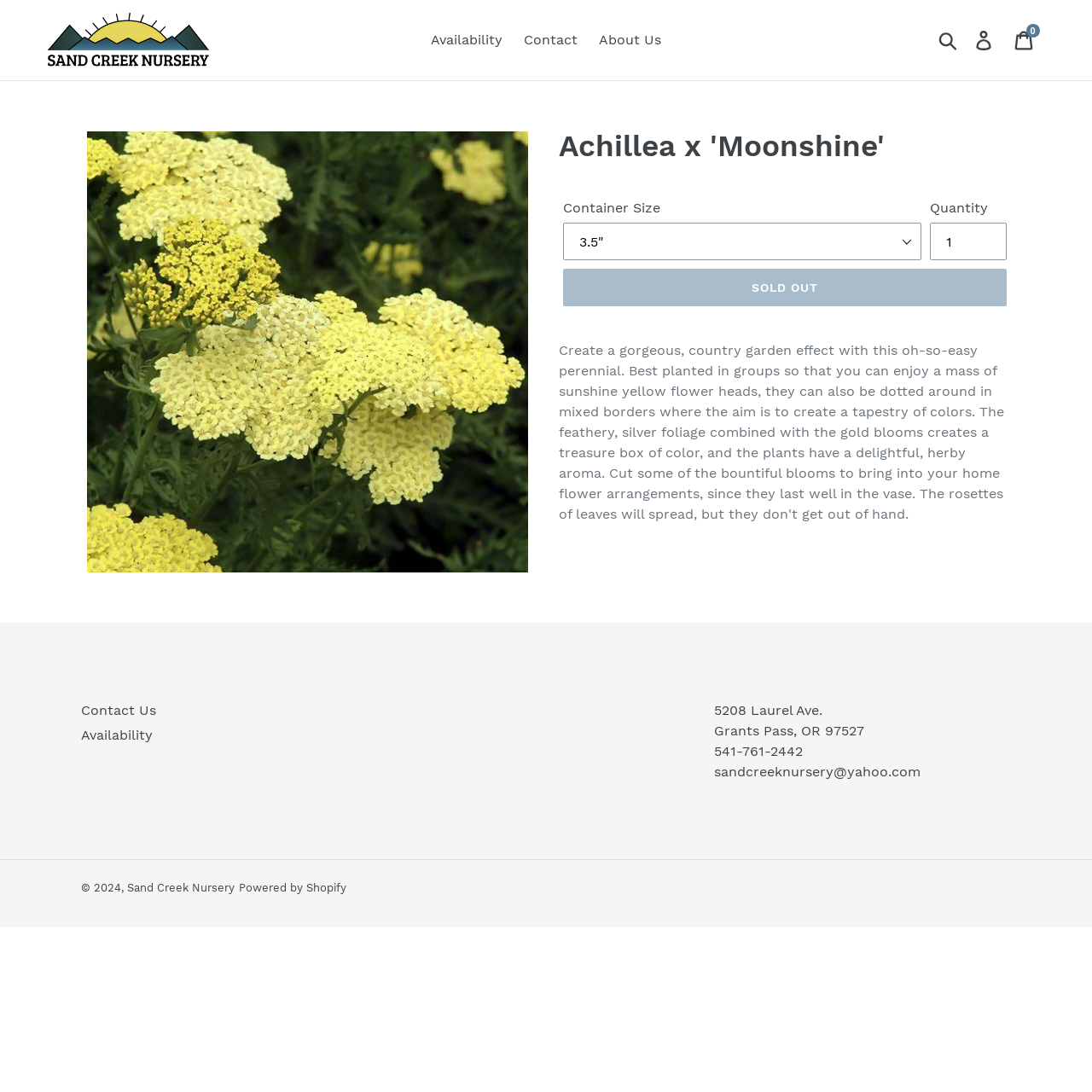Find the bounding box coordinates of the area that needs to be clicked in order to achieve the following instruction: "Contact Sand Creek Nursery". The coordinates should be specified as four float numbers between 0 and 1, i.e., [left, top, right, bottom].

[0.074, 0.643, 0.143, 0.657]